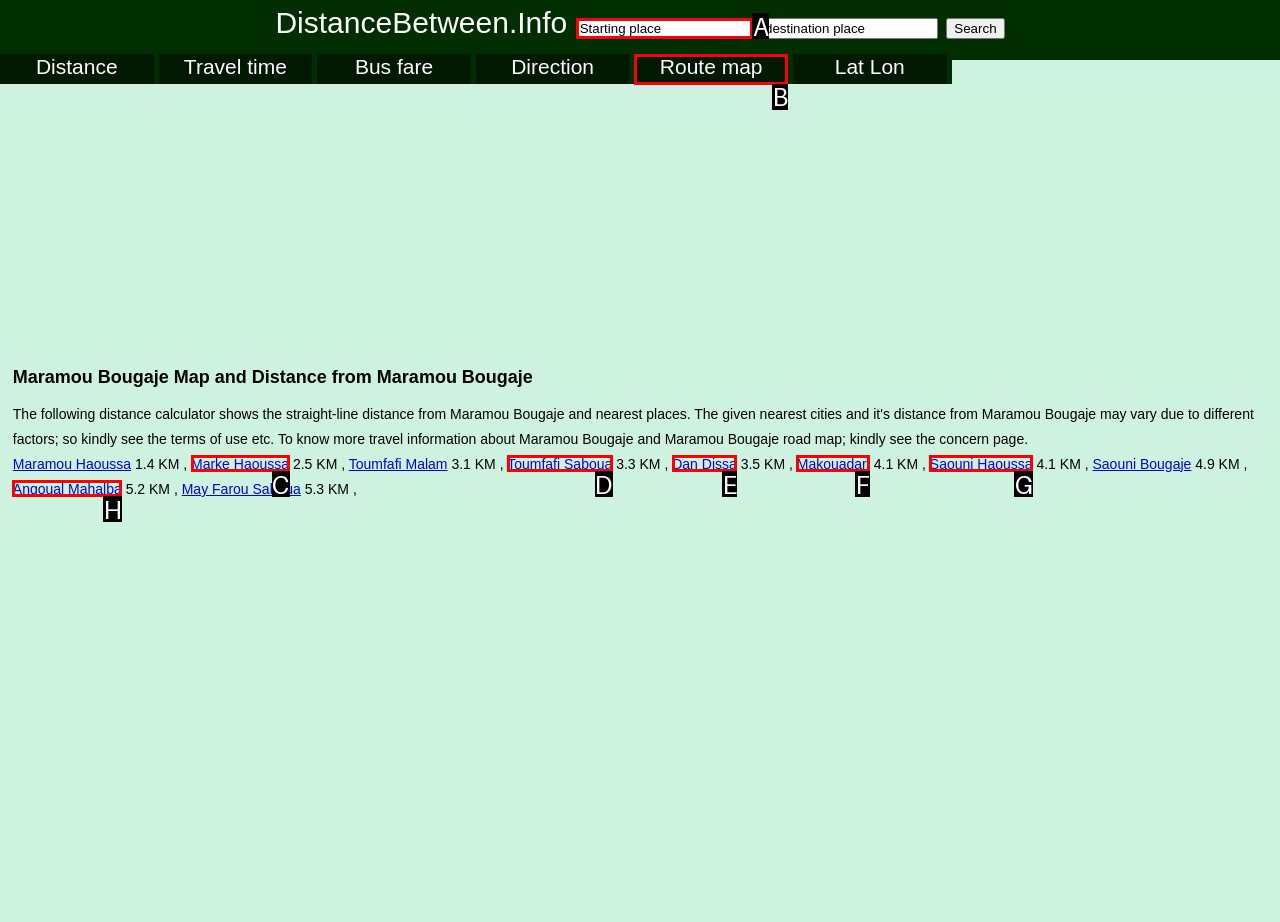Identify the letter of the UI element you need to select to accomplish the task: Enter starting place.
Respond with the option's letter from the given choices directly.

A